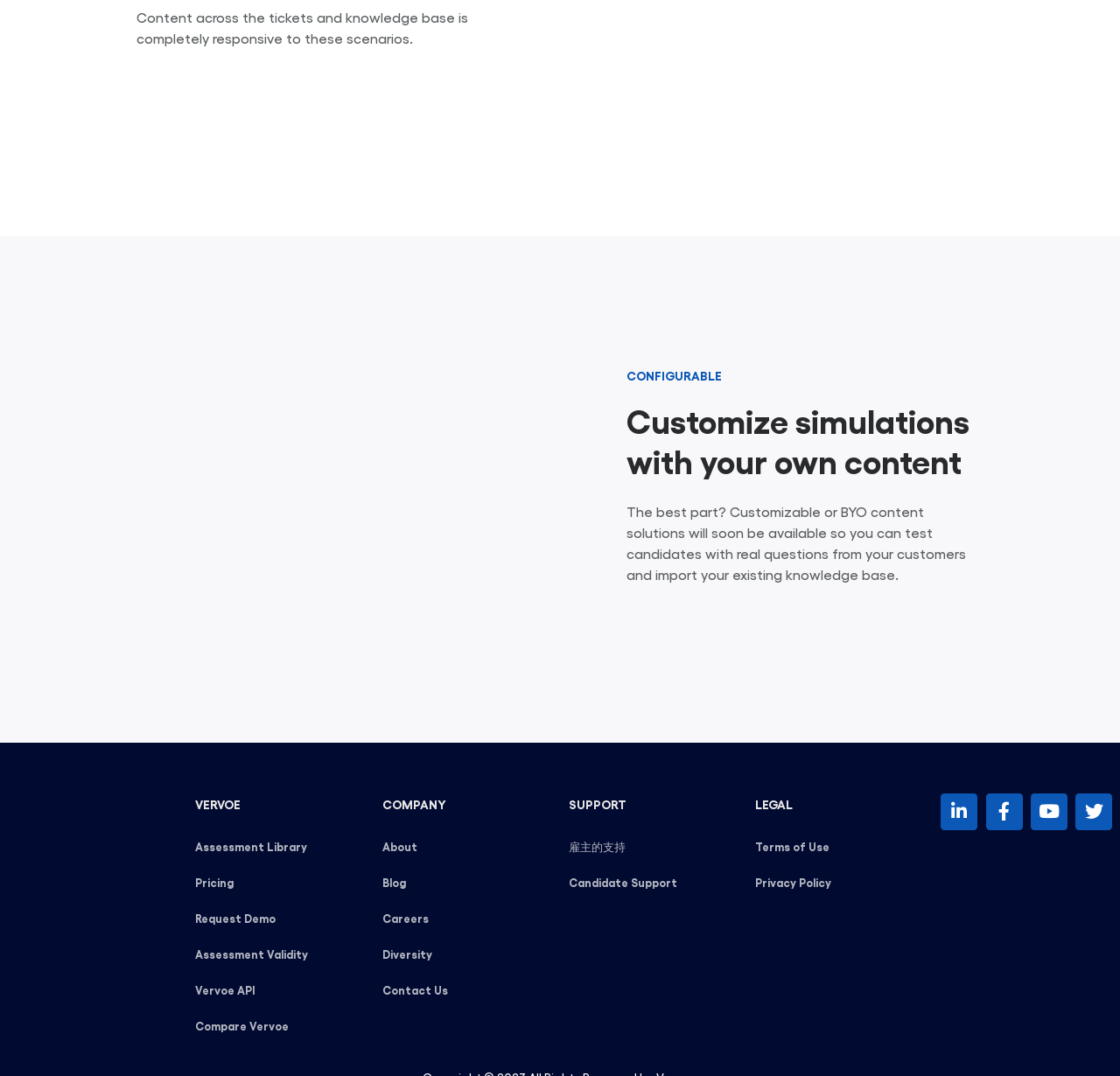Could you specify the bounding box coordinates for the clickable section to complete the following instruction: "Click on the 'Assessment Library' link"?

[0.174, 0.776, 0.325, 0.796]